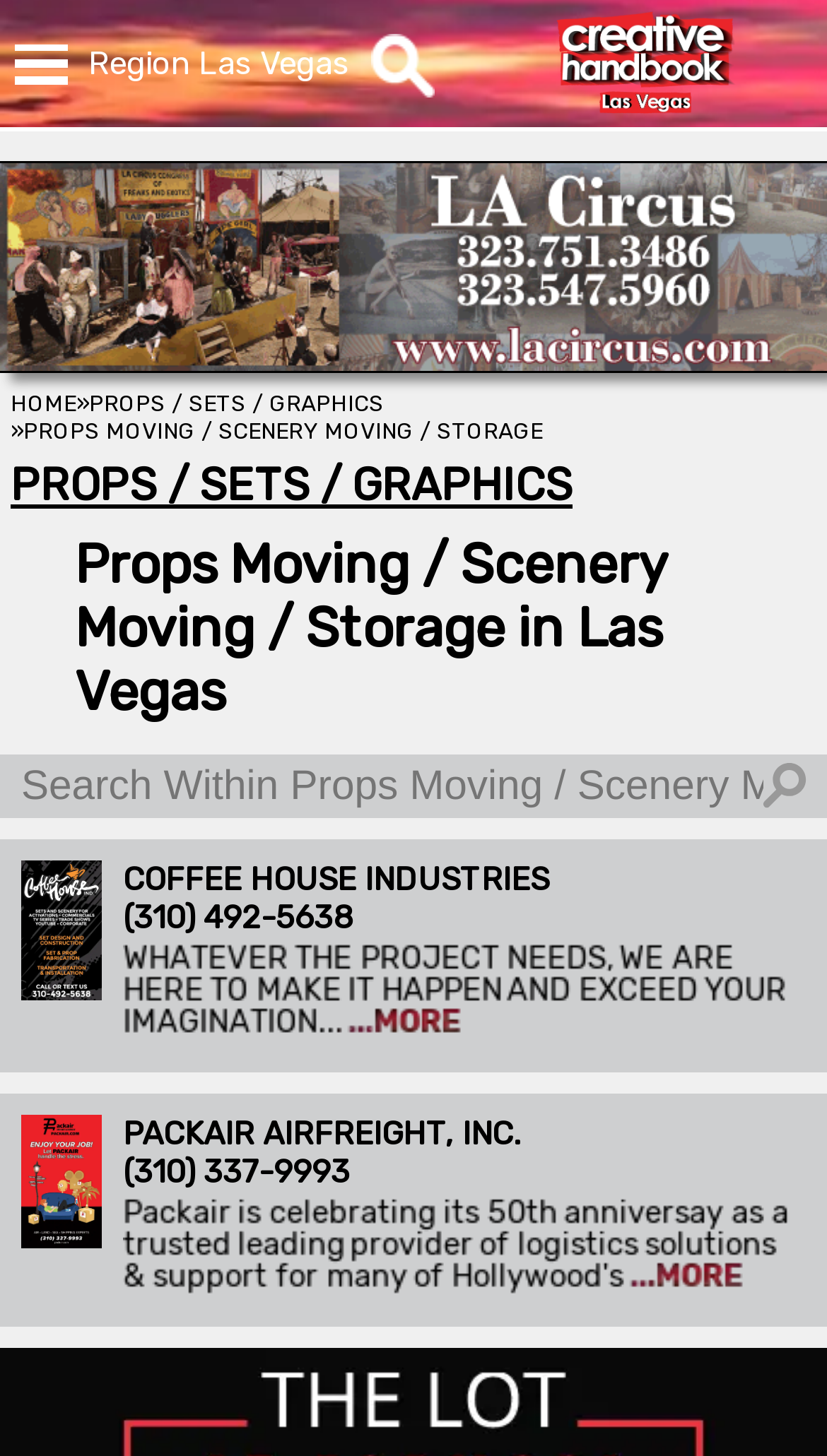What is the region selected?
Please interpret the details in the image and answer the question thoroughly.

The region selected can be determined by looking at the text 'Region' and 'Las Vegas' which are placed side by side, indicating that Las Vegas is the selected region.